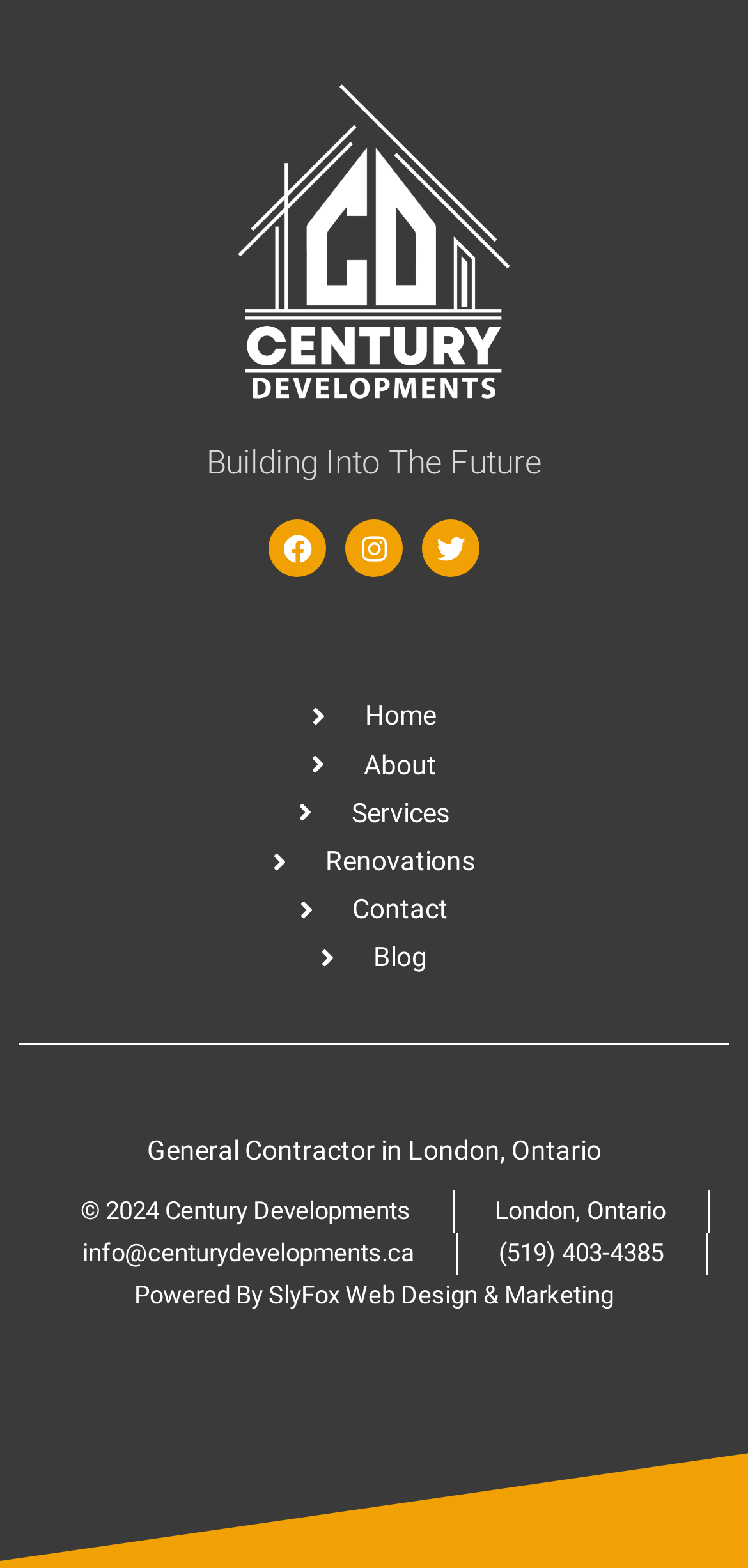What is the company's email address?
Give a one-word or short-phrase answer derived from the screenshot.

info@centurydevelopments.ca